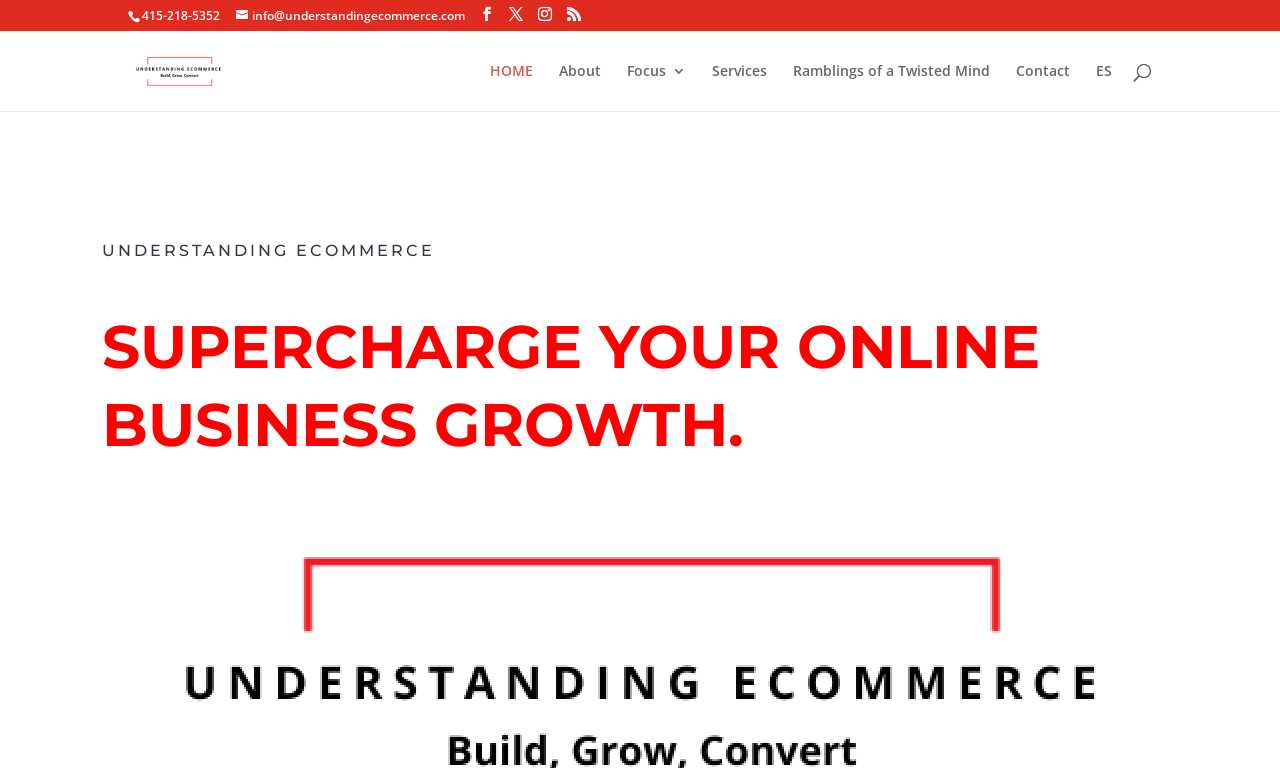Please identify the primary heading of the webpage and give its text content.

SUPERCHARGE YOUR ONLINE BUSINESS GROWTH.